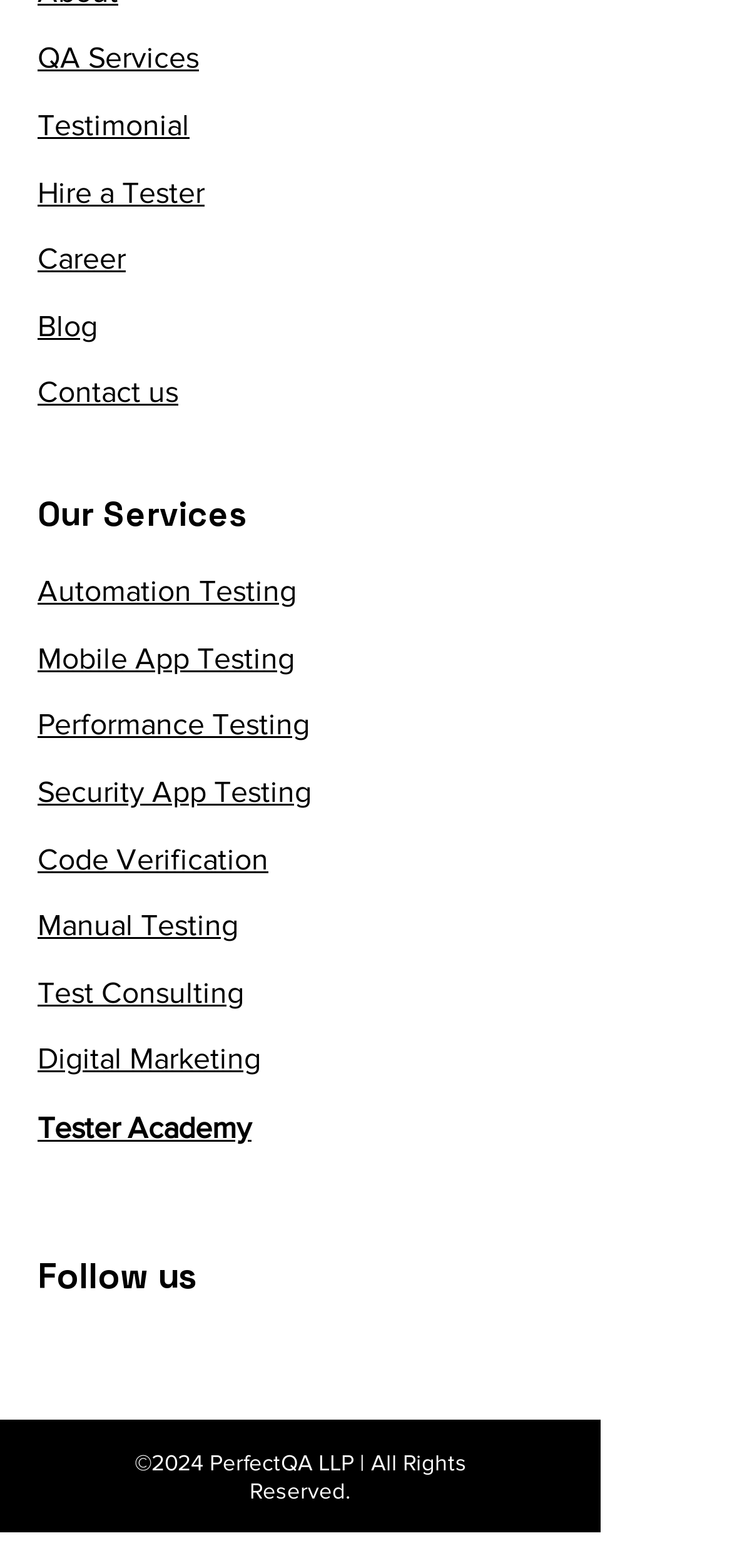Identify the bounding box coordinates of the element to click to follow this instruction: 'Follow us on LinkedIn'. Ensure the coordinates are four float values between 0 and 1, provided as [left, top, right, bottom].

[0.051, 0.841, 0.141, 0.883]